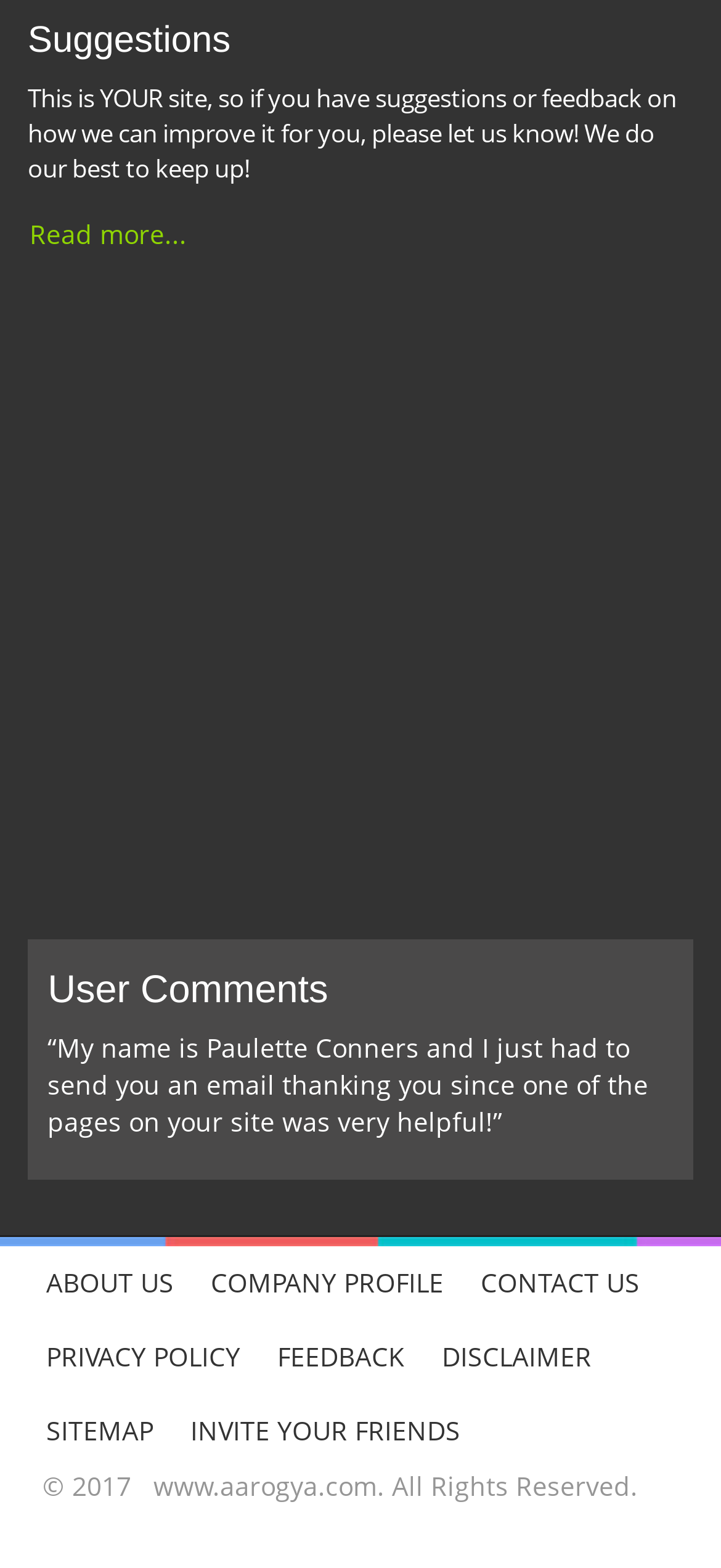Find the bounding box coordinates for the UI element that matches this description: "Invite Your Friends".

[0.238, 0.889, 0.664, 0.936]